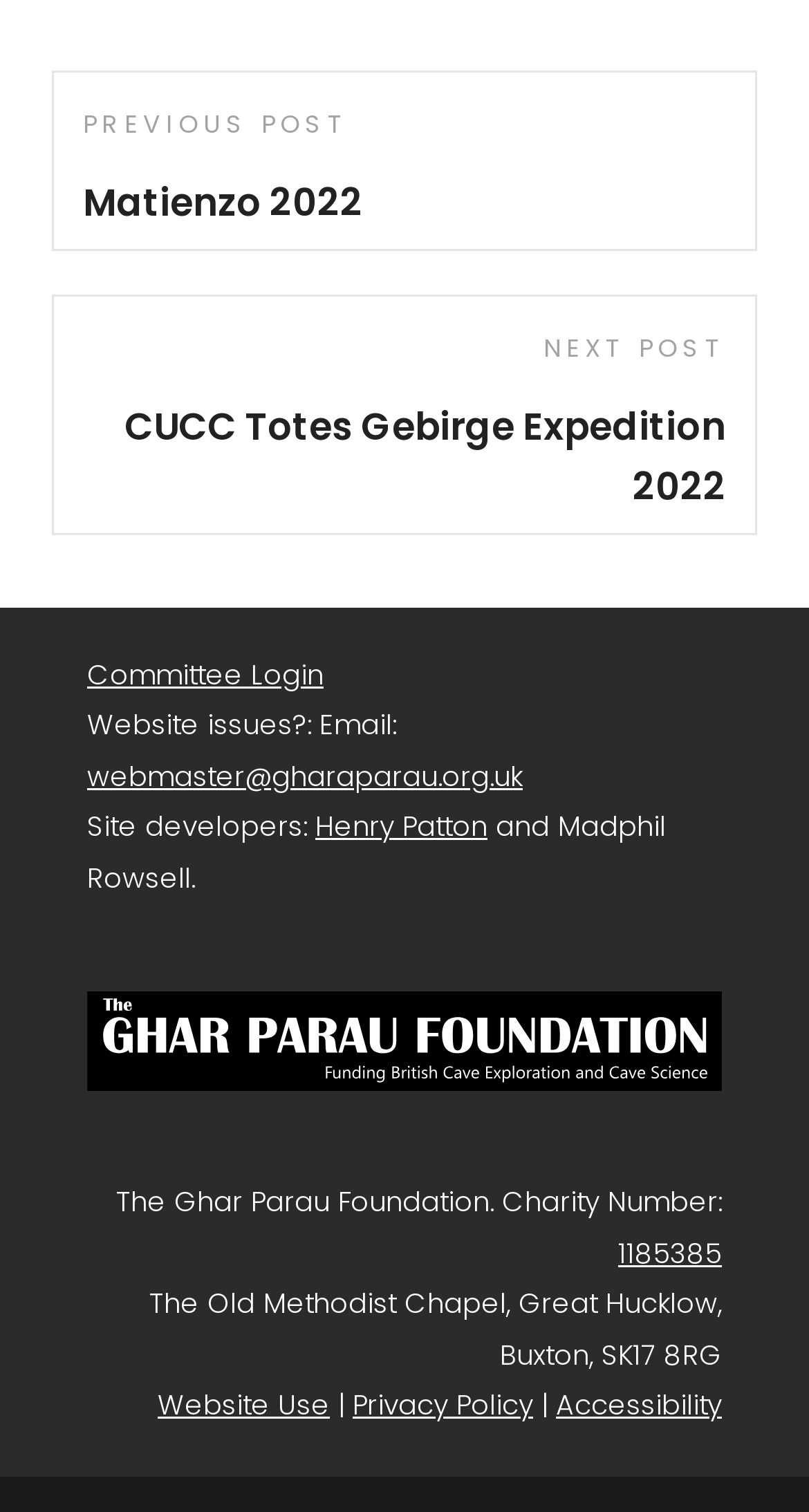What are the navigation options available?
Provide an in-depth and detailed answer to the question.

I found the navigation options by looking at the top section of the webpage, where the post navigation is provided. The options are mentioned as 'Previous Post' and 'Next Post'.